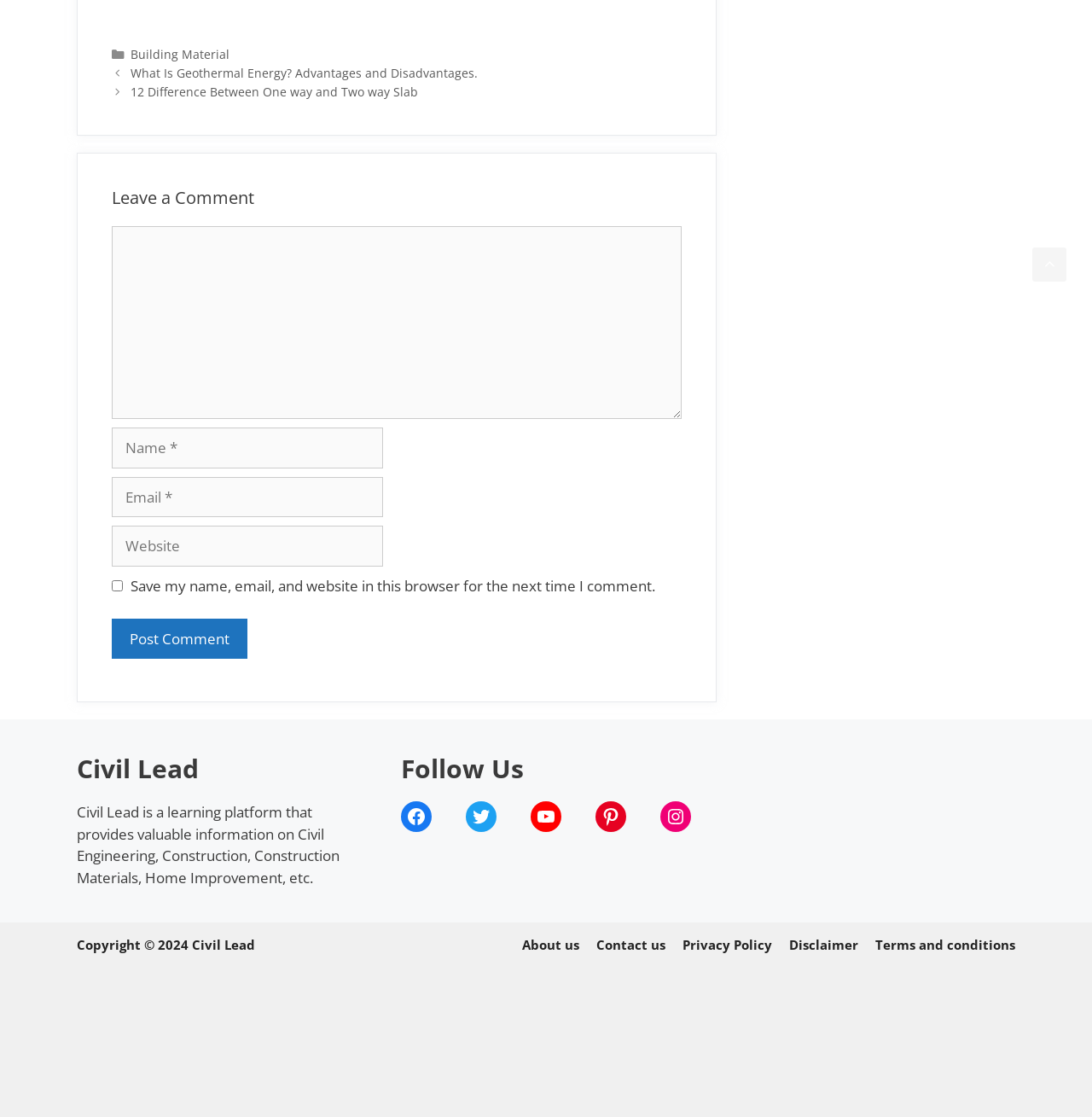What is the name of the learning platform described on the webpage?
Answer the question with a single word or phrase, referring to the image.

Civil Lead